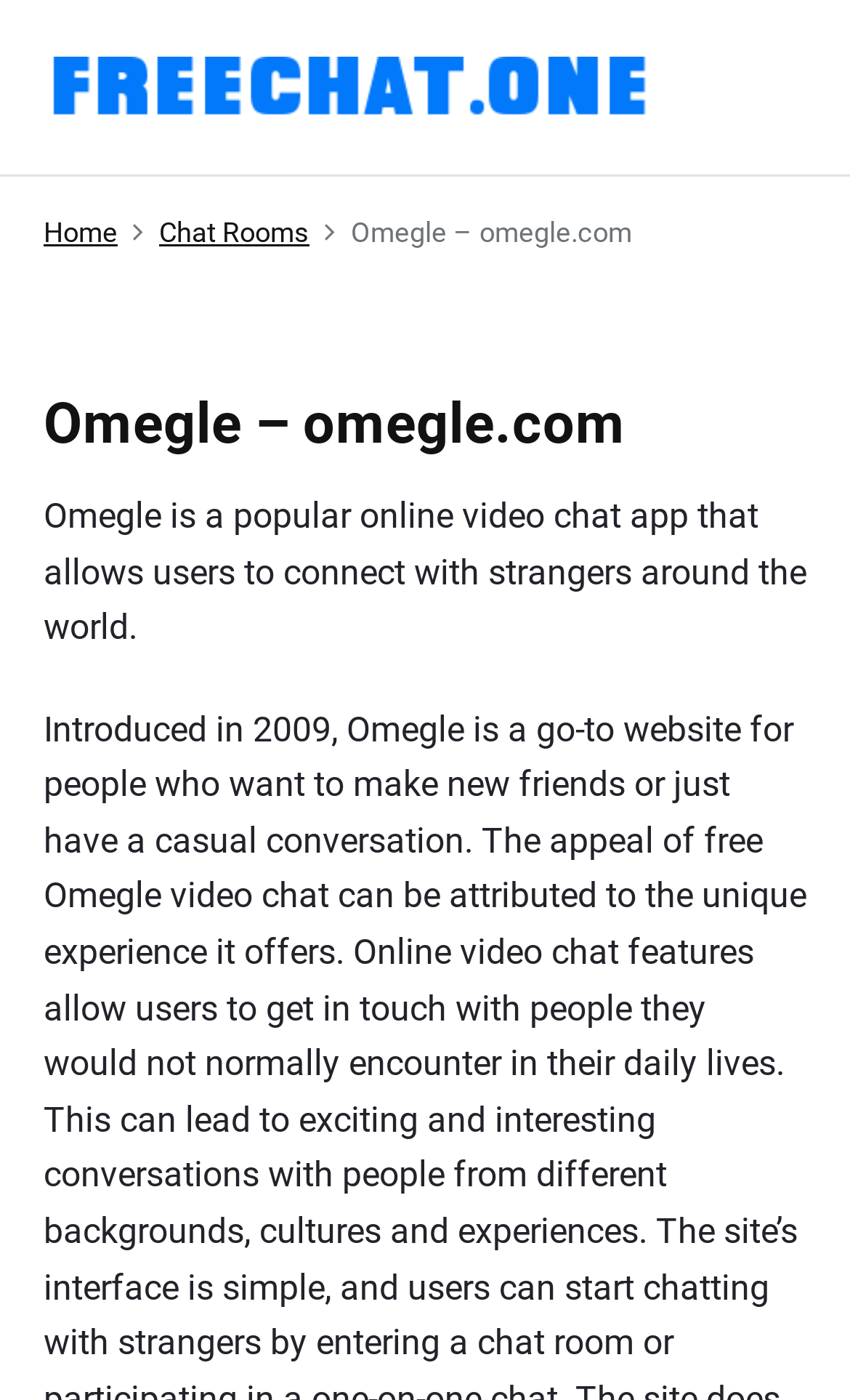Find the bounding box coordinates for the HTML element specified by: "Voices".

None